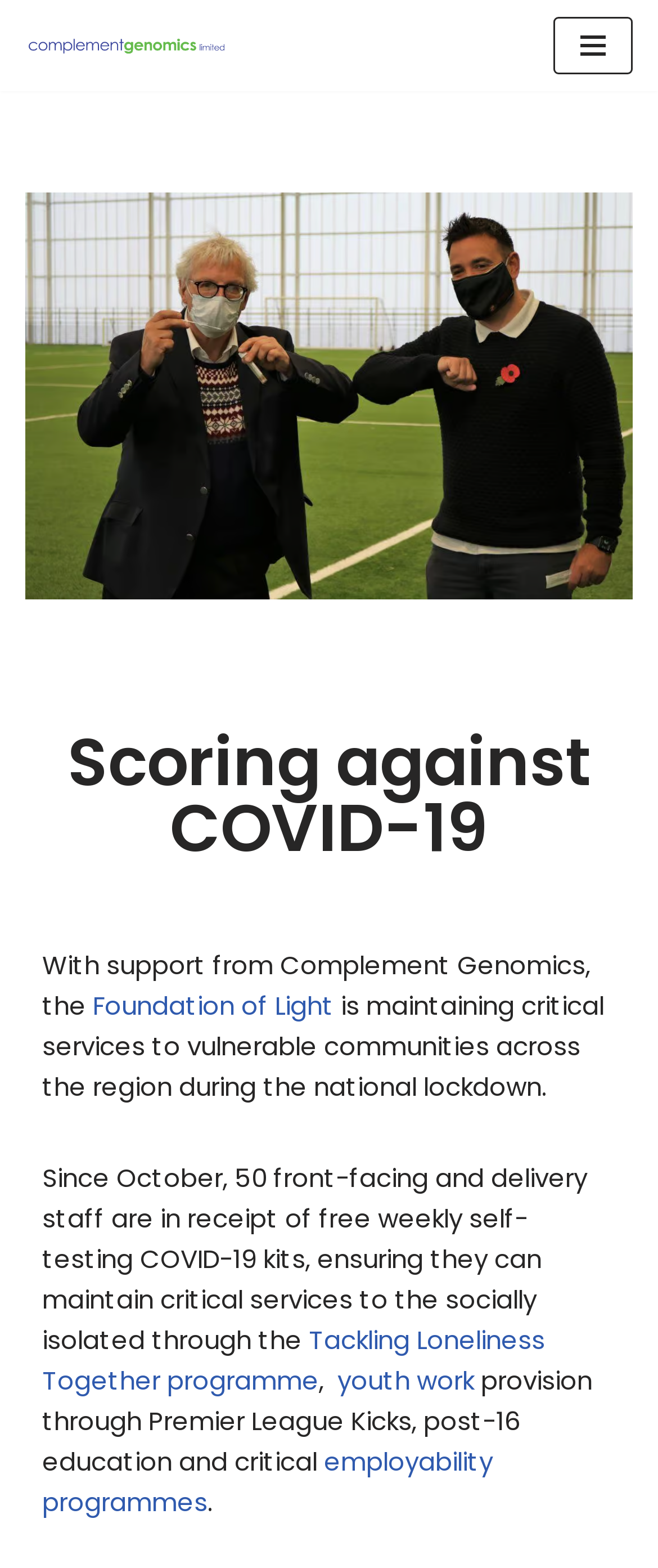What organization is supporting the Foundation of Light?
Craft a detailed and extensive response to the question.

By reading the text on the webpage, I found that the Foundation of Light is maintaining critical services to vulnerable communities across the region during the national lockdown with support from Complement Genomics.